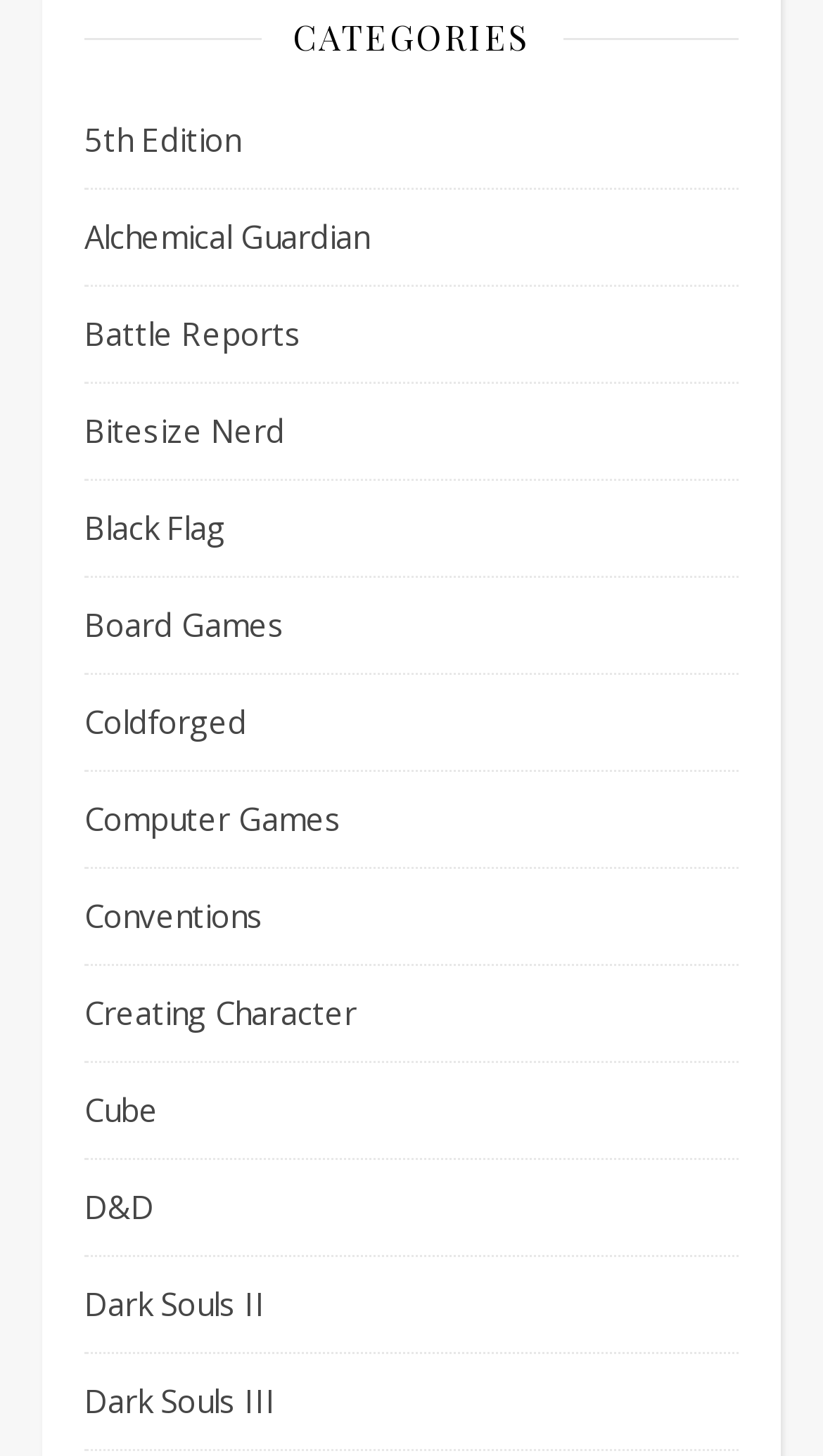Please specify the bounding box coordinates of the clickable section necessary to execute the following command: "click on the '5th Edition' link".

[0.103, 0.064, 0.292, 0.129]